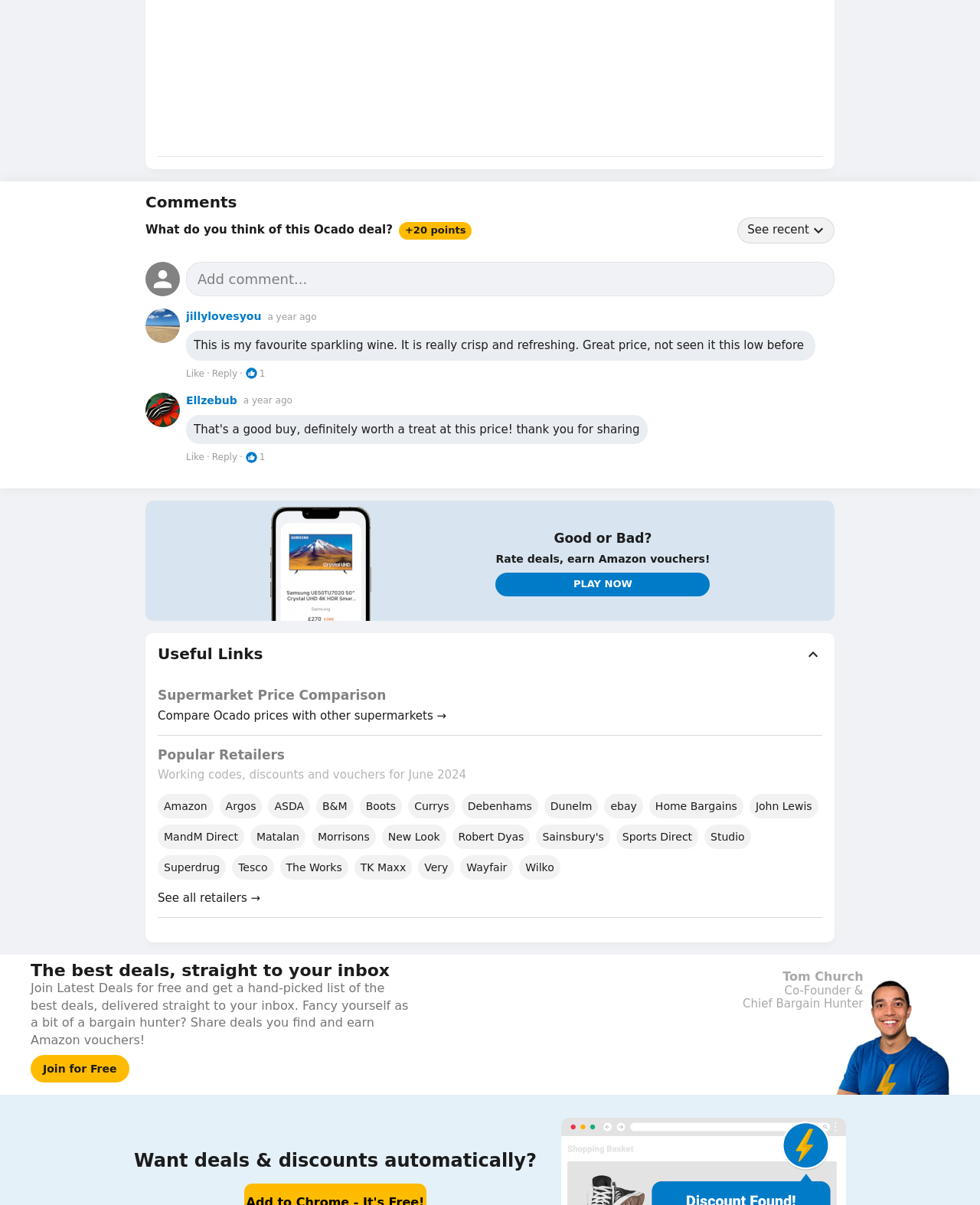Please determine the bounding box coordinates of the element to click in order to execute the following instruction: "Click the 'Useful Links' button". The coordinates should be four float numbers between 0 and 1, specified as [left, top, right, bottom].

[0.161, 0.536, 0.839, 0.551]